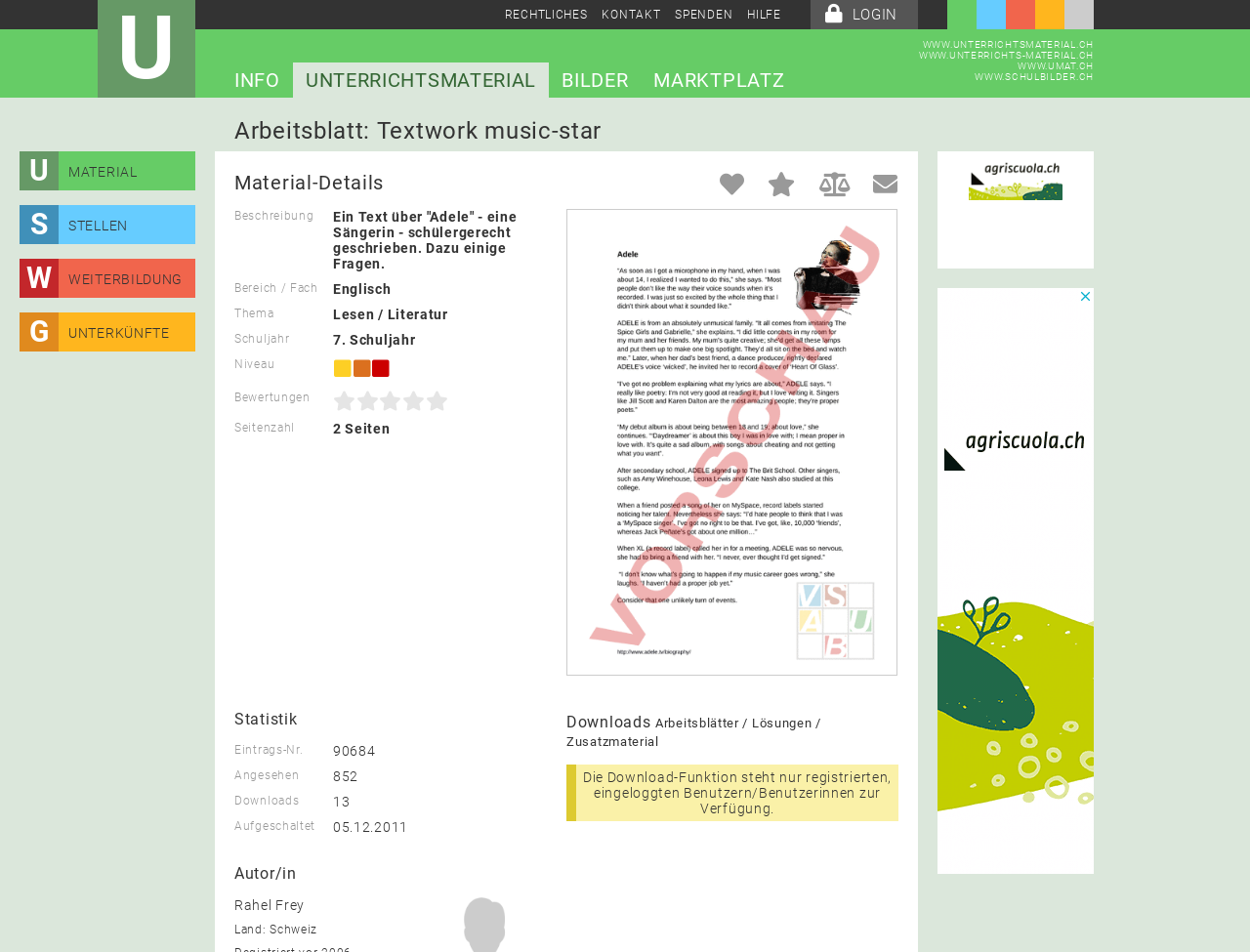Elaborate on the different components and information displayed on the webpage.

This webpage appears to be a educational resource page, specifically a worksheet on the topic of Adele, a singer, for 7th-grade English language learners. 

At the top of the page, there are several links to other sections of the website, including login, legal information, contact, and help. Below these links, there are three lines of text displaying the website's URL in different formats.

On the left side of the page, there is a navigation menu with links to various categories, including "U Material", "S Stellen", "W Weiterbildung", and "G Unterkünfte". 

The main content of the page is divided into several sections. The first section displays the title of the worksheet, "Arbeitsblatt: Textwork music-star", and a brief description of the material, which includes a text about Adele and some questions. 

Below this section, there are details about the material, including the subject area (English), theme (reading/literature), and level (7th grade). 

The next section displays statistics about the worksheet, such as the number of views, downloads, and when it was uploaded. 

Following this, there is a section about the author of the worksheet, including their name and country of origin. 

On the right side of the page, there is an image, and below it, a heading that says "Downloads Arbeitsblätter / Lösungen / Zusatzmaterial" (Downloads of worksheets/solutions/additional materials). However, the download function is only available to registered and logged-in users. 

At the bottom of the page, there is an advertisement iframe.